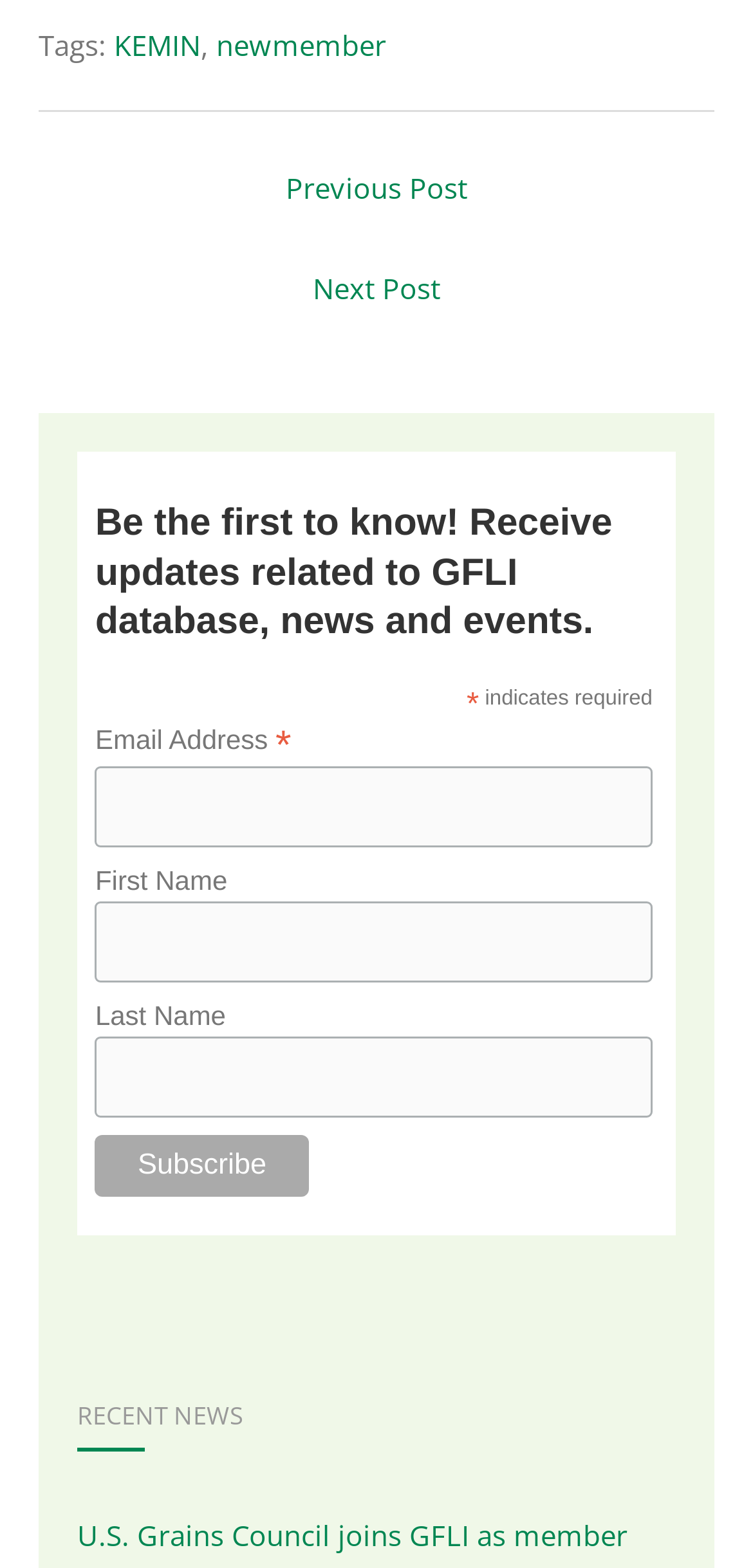Identify the bounding box coordinates of the clickable region necessary to fulfill the following instruction: "Read the 'U.S. Grains Council joins GFLI as member' news". The bounding box coordinates should be four float numbers between 0 and 1, i.e., [left, top, right, bottom].

[0.103, 0.966, 0.897, 0.993]